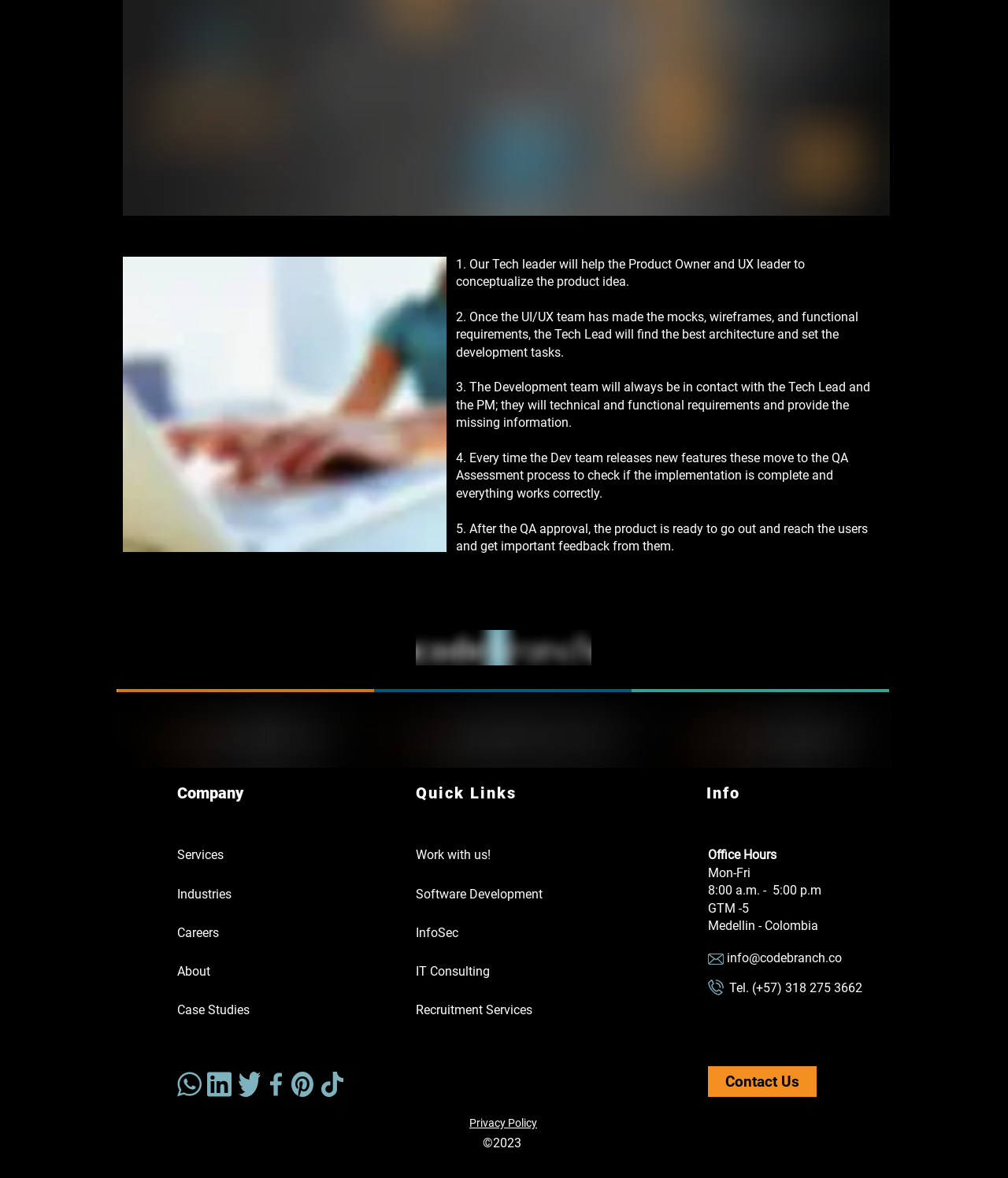How can I contact the company?
Answer the question with as much detail as possible.

The company can be contacted through email at 'info@codebranch.co', phone number '(+57) 318 275 3662', or through various social media platforms such as WhatsApp, LinkedIn, Twitter, Facebook, and Pinterest, as indicated by the links and text on the webpage.